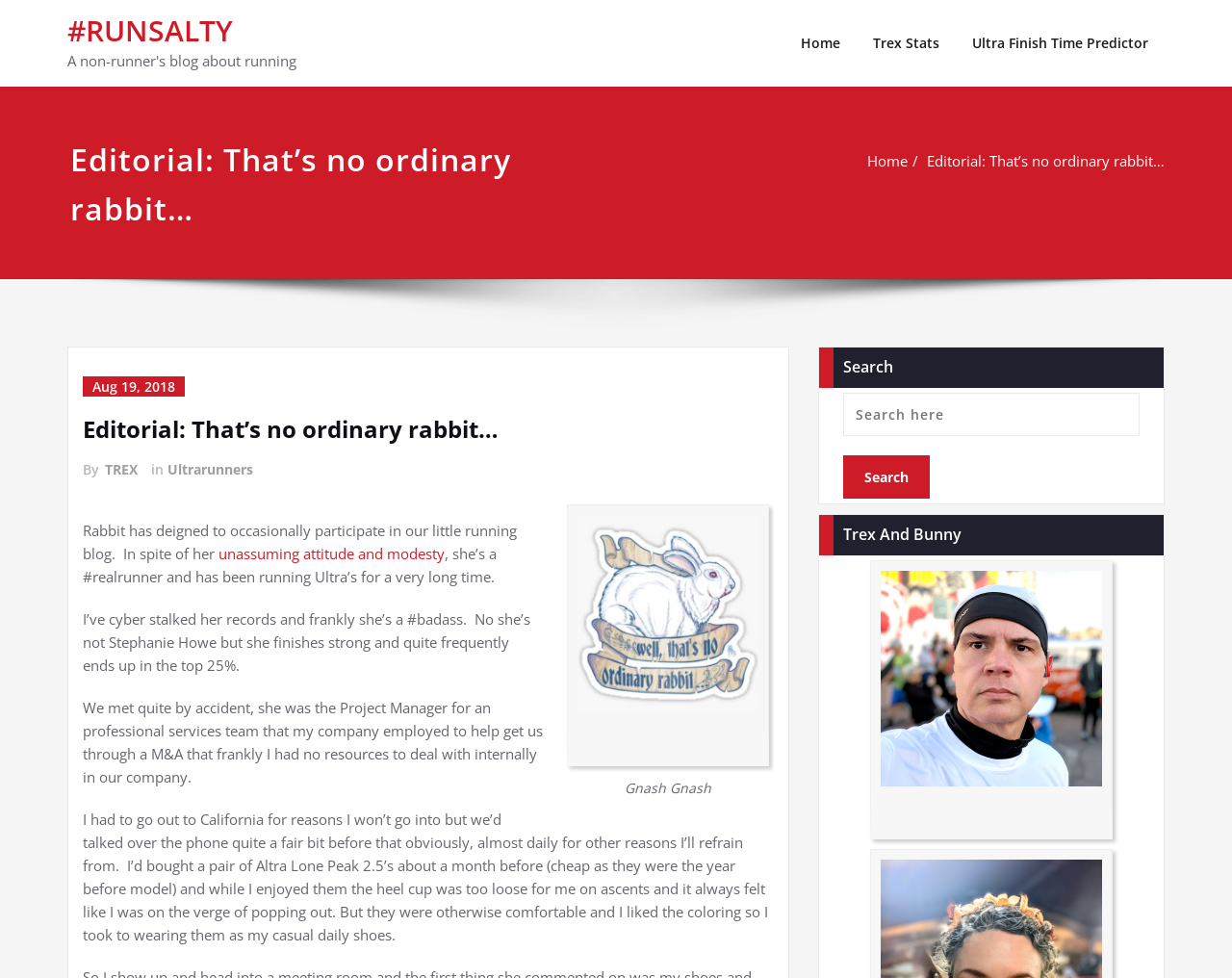Please provide a detailed answer to the question below based on the screenshot: 
How many navigation links are at the top of the page?

There are three navigation links at the top of the page, namely 'Home', 'Trex Stats', and 'Ultra Finish Time Predictor', which can be found in the link elements with corresponding text content.